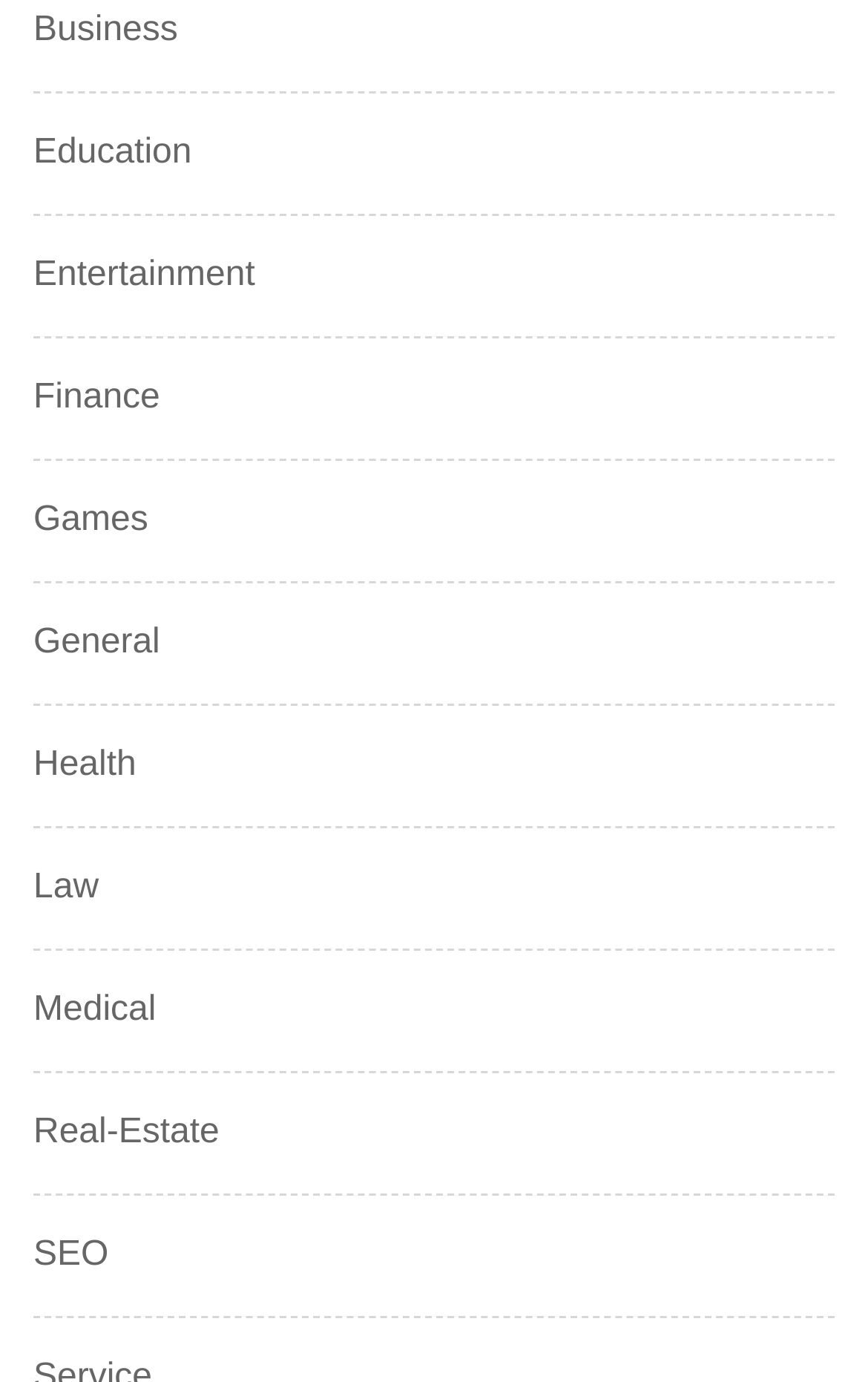Identify the bounding box for the described UI element. Provide the coordinates in (top-left x, top-left y, bottom-right x, bottom-right y) format with values ranging from 0 to 1: Business

[0.038, 0.003, 0.205, 0.041]